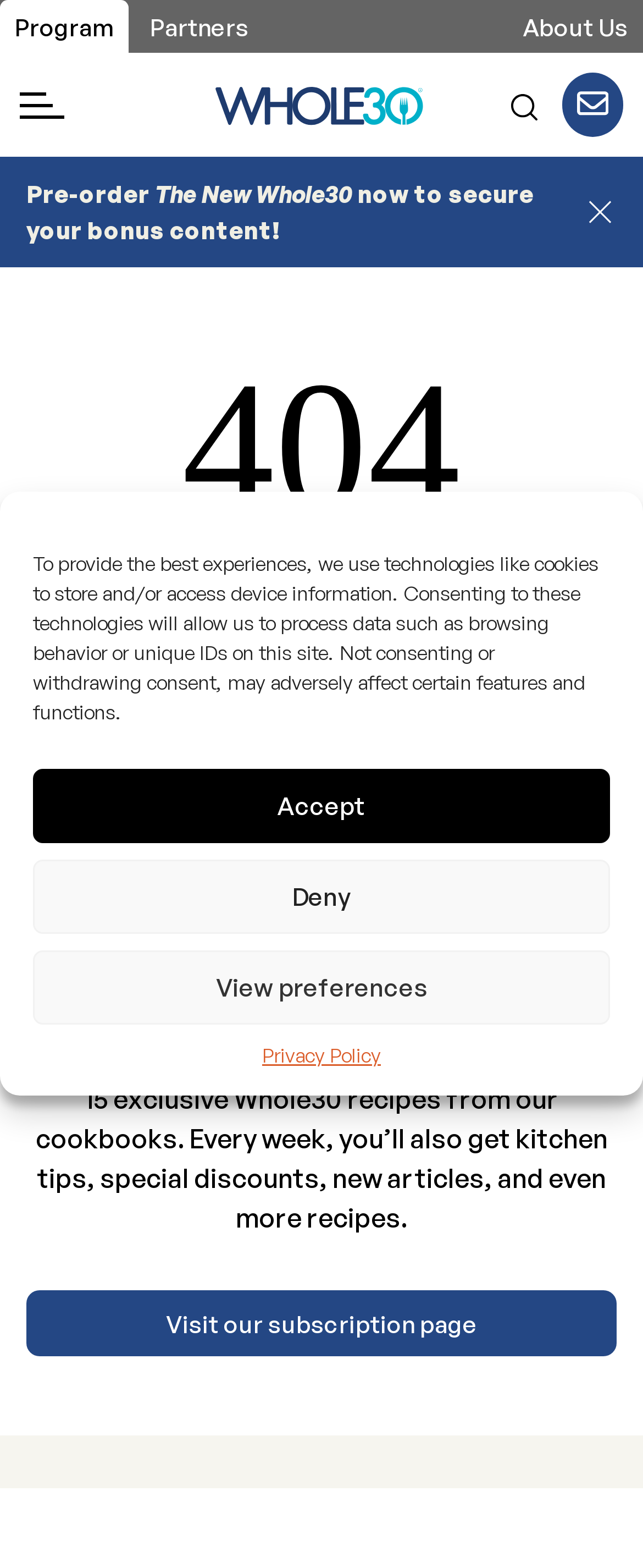What is the purpose of the 'View preferences' button?
Please provide a detailed and comprehensive answer to the question.

The 'View preferences' button is located in the 'Manage Consent' dialog, which is related to cookie consent. Therefore, it is likely that the button is used to view and manage privacy preferences.